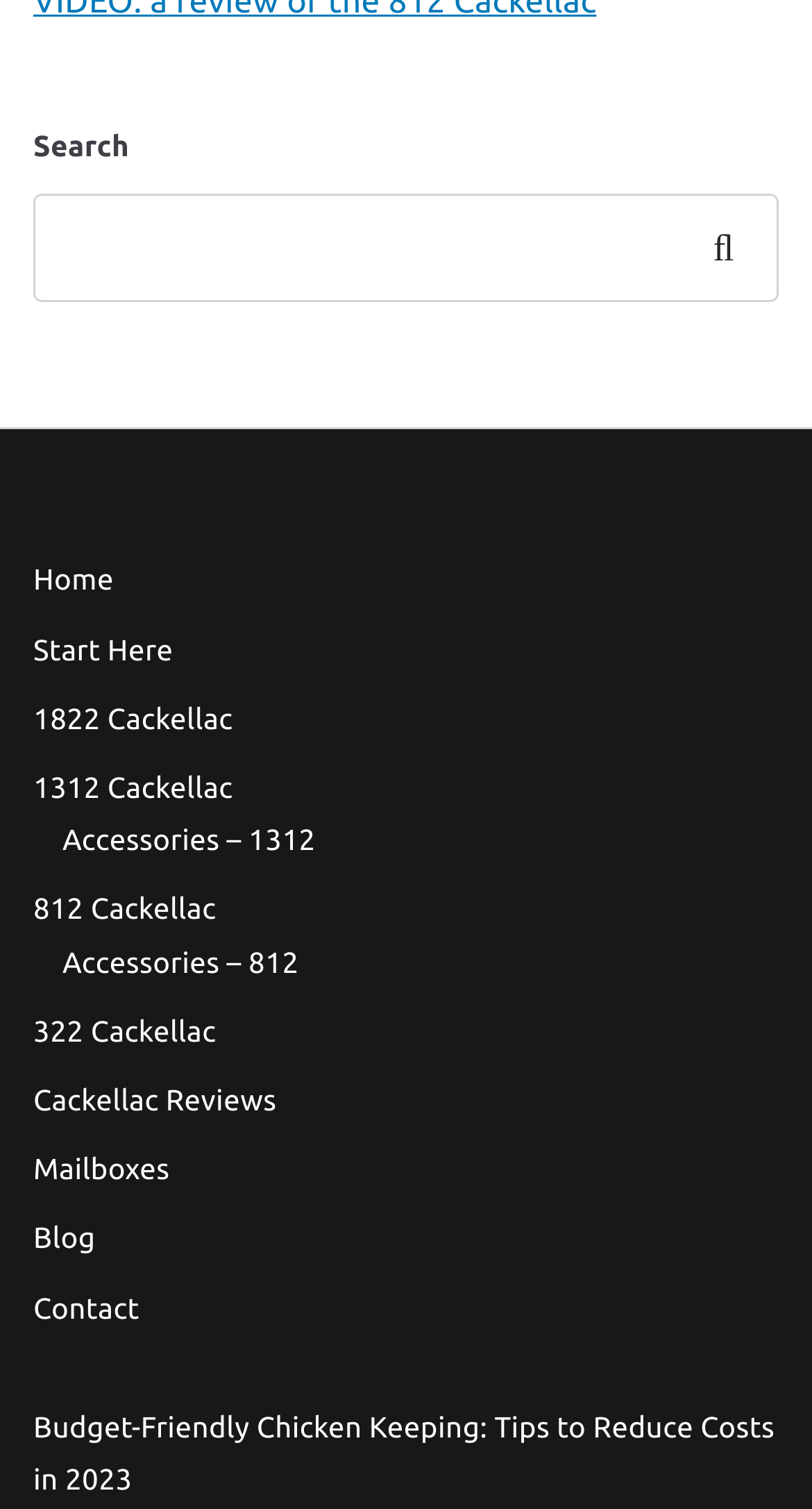Identify the bounding box for the UI element described as: "Accessories – 812". The coordinates should be four float numbers between 0 and 1, i.e., [left, top, right, bottom].

[0.041, 0.303, 0.373, 0.343]